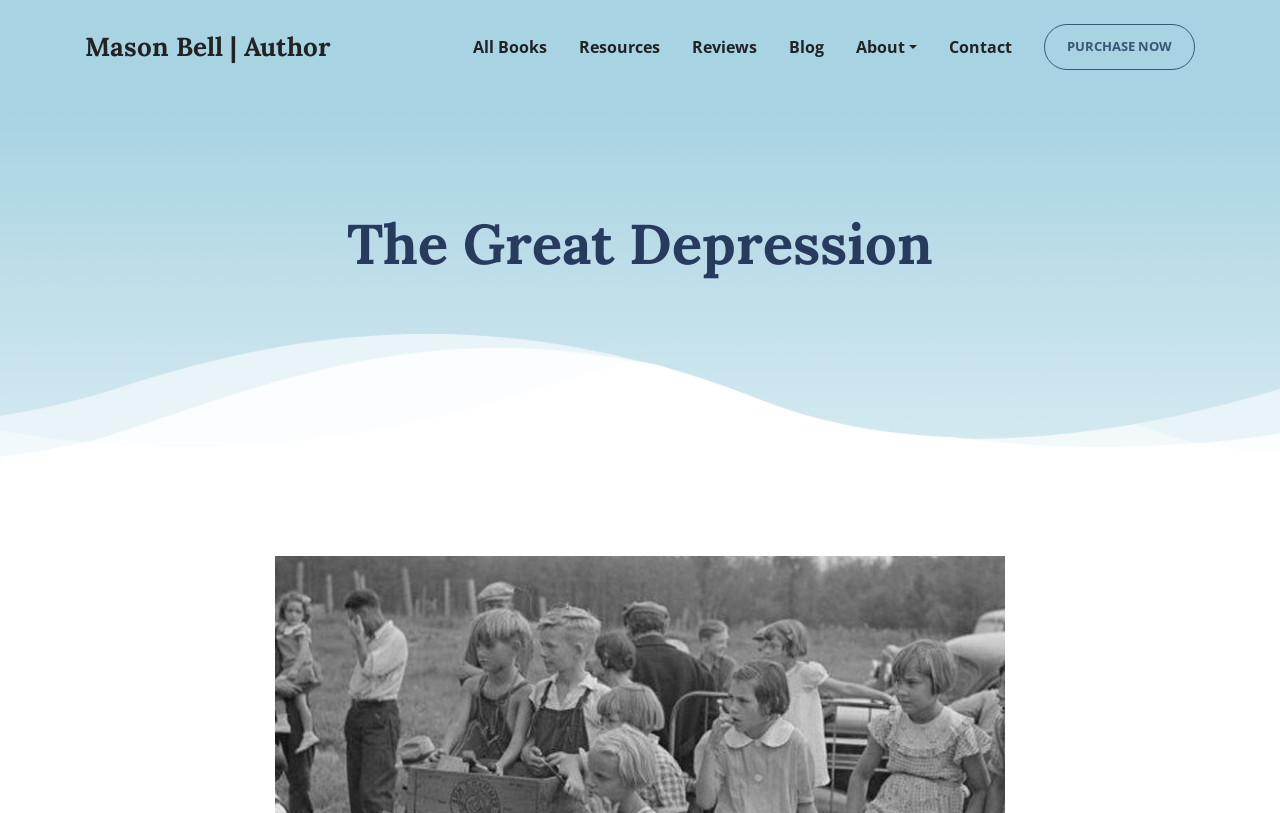Give a one-word or short phrase answer to this question: 
How many links are on the top navigation bar?

6